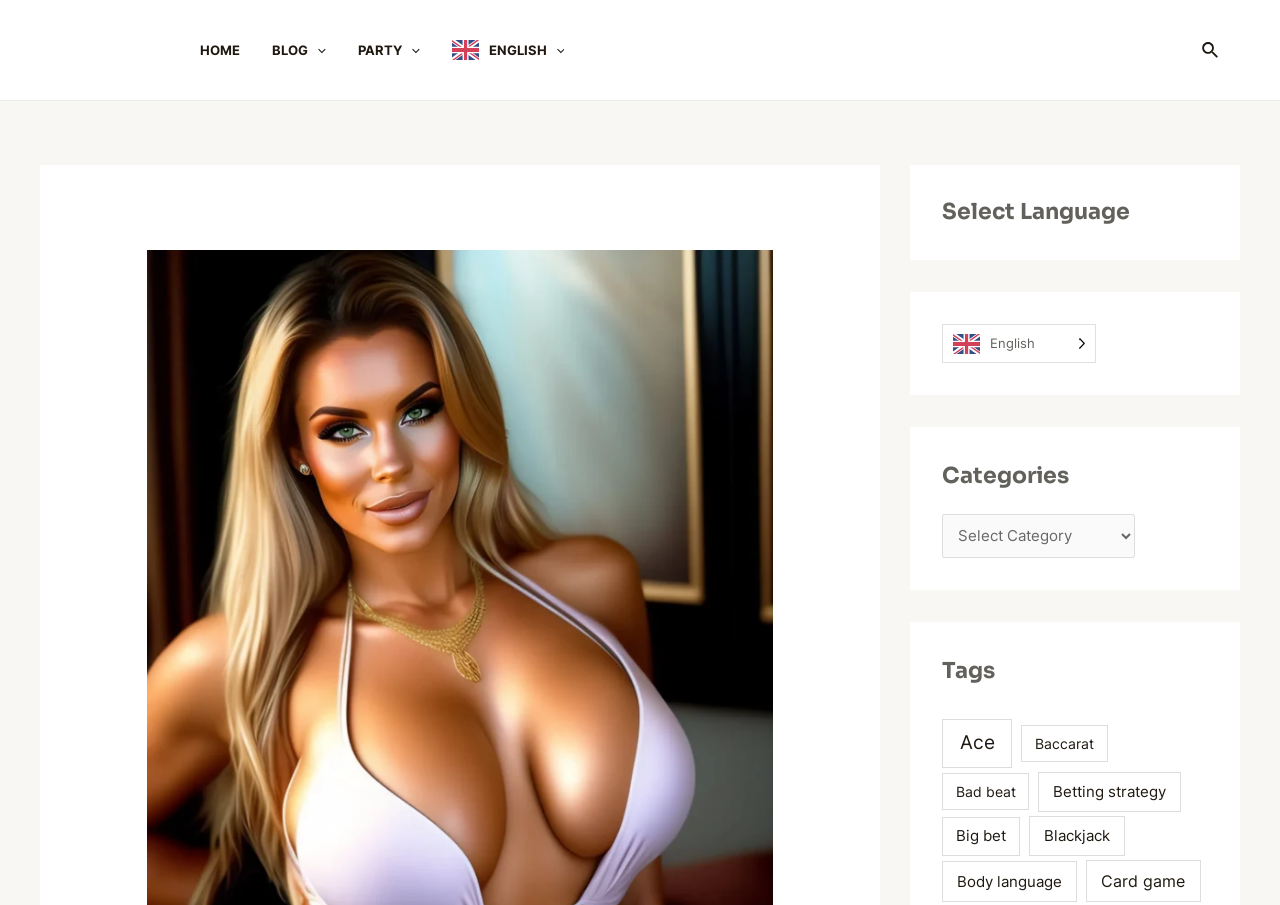Detail the features and information presented on the webpage.

The webpage is about poker streaming and features a prominent logo of "Poker.beer" at the top left corner. Below the logo, there is a navigation menu with links to "HOME", "BLOG", "PARTY", and "ENGLISH", each with a menu toggle icon. 

To the right of the navigation menu, there is a search icon link. Below the navigation menu, there is a section with a heading "Select Language" and a complementary section indicating that the language selected is English. 

Further down, there is another section with a heading "Categories" and a combobox to select categories. Below this, there is a section with a heading "Tags" and a list of links to various poker-related topics, such as "Ace", "Baccarat", "Bad beat", "Betting strategy", "Big bet", and "Blackjack", each with a number of items in parentheses.